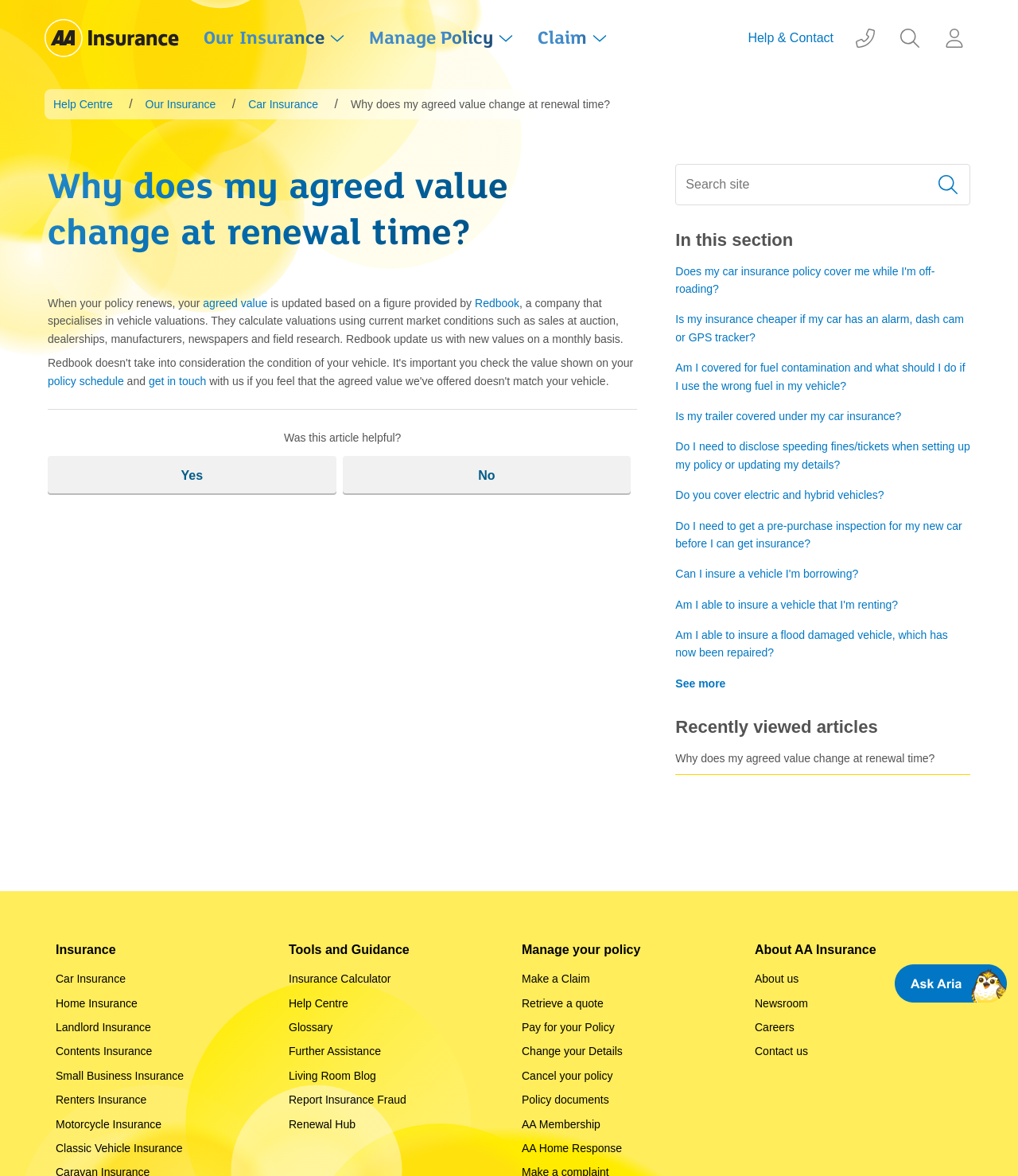Provide the bounding box coordinates of the HTML element described by the text: "Car Insurance". The coordinates should be in the format [left, top, right, bottom] with values between 0 and 1.

[0.055, 0.825, 0.259, 0.84]